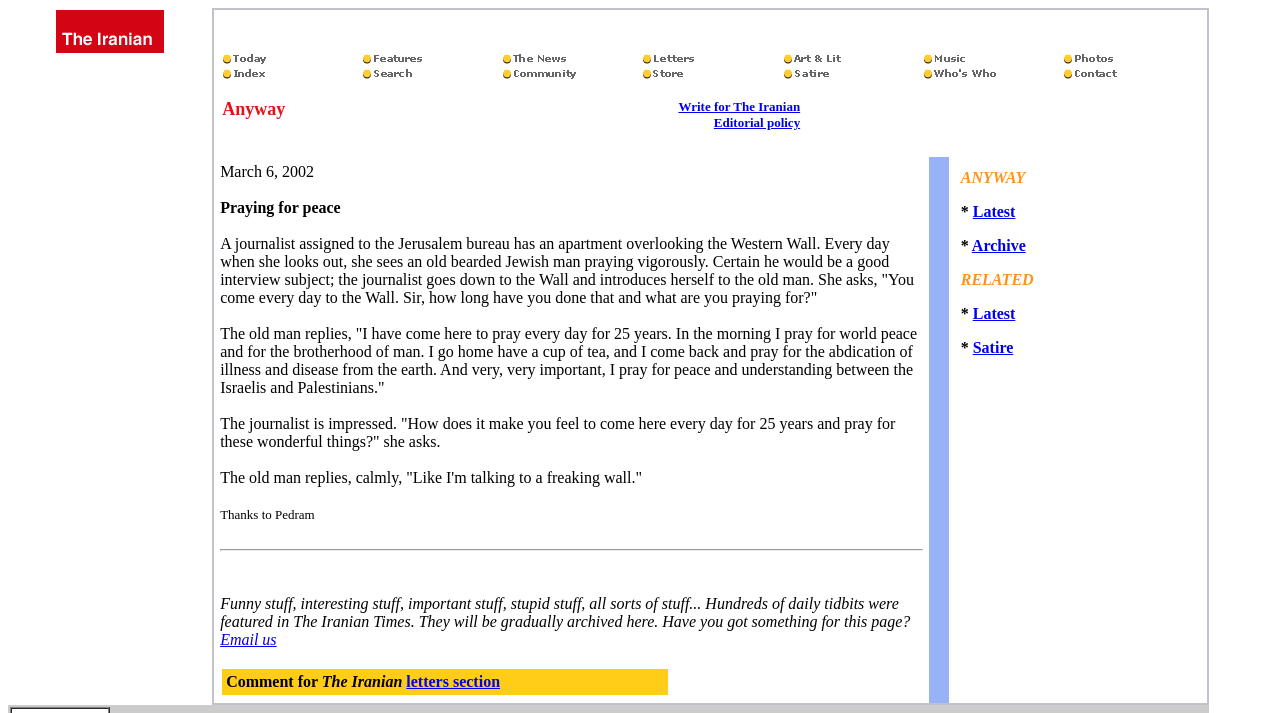What does the journalist ask the old man?
From the image, respond using a single word or phrase.

How does it make you feel